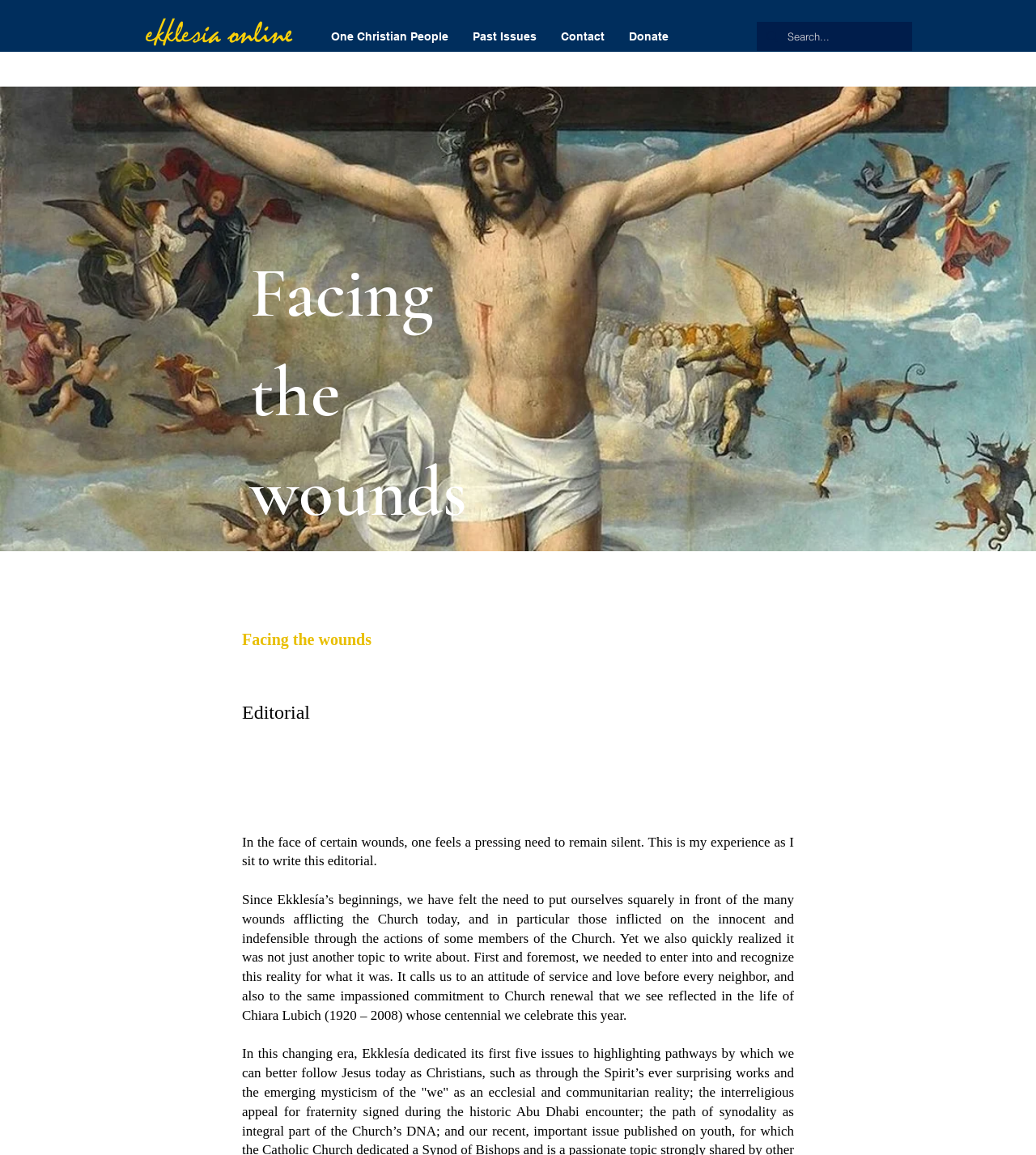Using the provided description Past Issues, find the bounding box coordinates for the UI element. Provide the coordinates in (top-left x, top-left y, bottom-right x, bottom-right y) format, ensuring all values are between 0 and 1.

[0.445, 0.022, 0.53, 0.041]